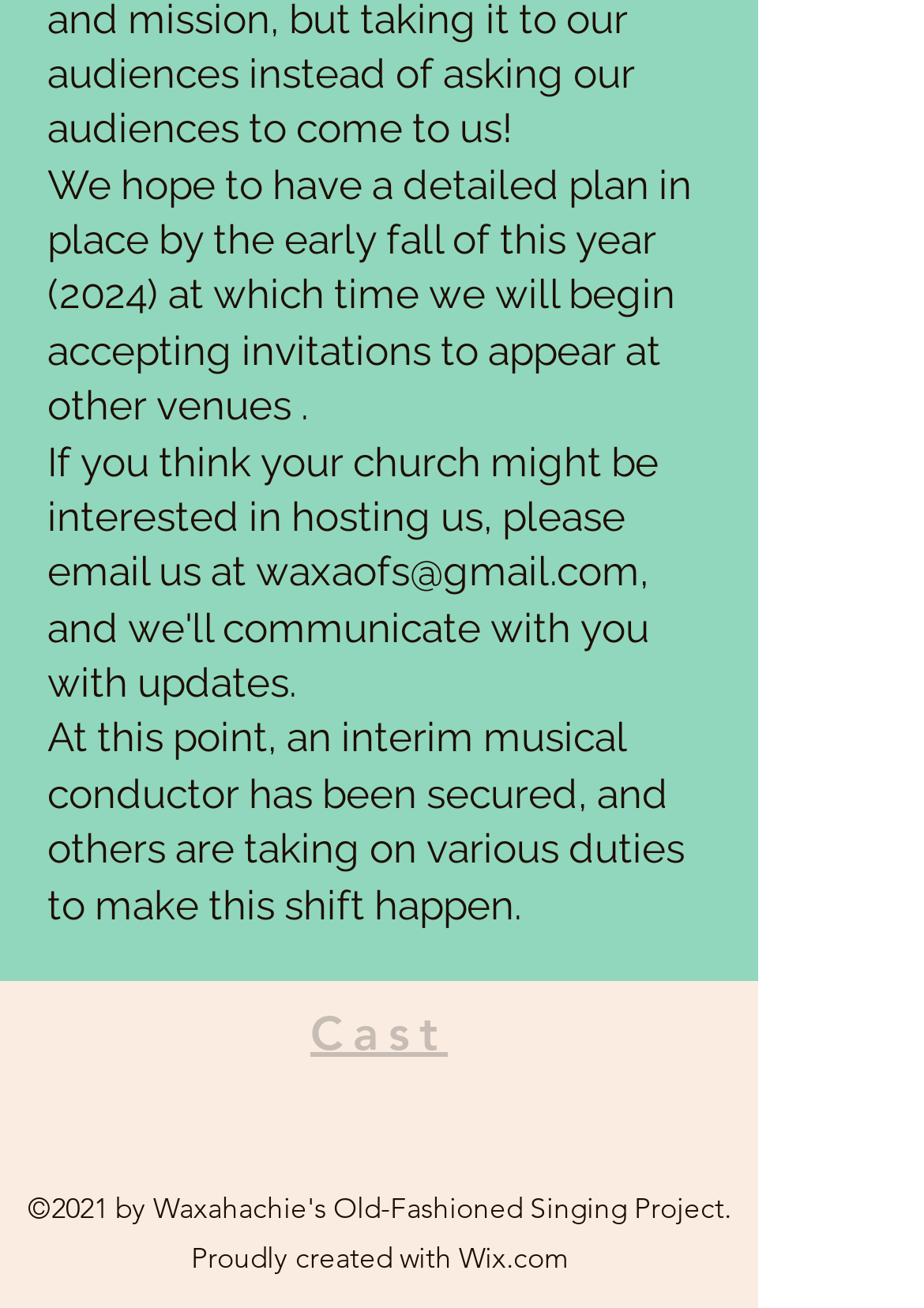What is the current status of accepting invitations?
Using the image as a reference, give an elaborate response to the question.

The webpage states that they will begin accepting invitations to appear at other venues once they have a detailed plan in place, implying that they are currently not accepting invitations.